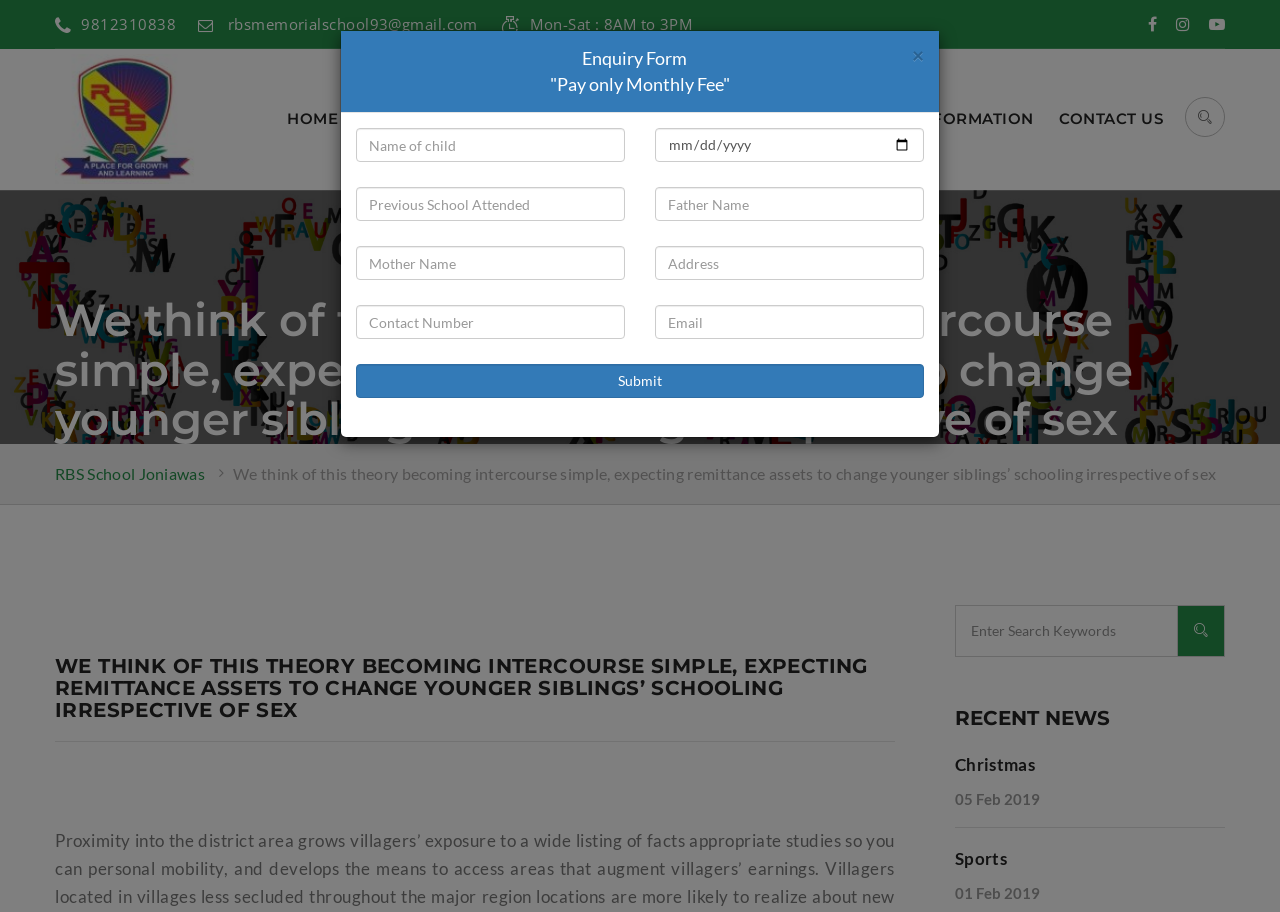What is the search function for?
Look at the image and respond to the question as thoroughly as possible.

The search function is located on the right side of the webpage, and it allows users to search for specific keywords by entering them in the search box and clicking the search button.